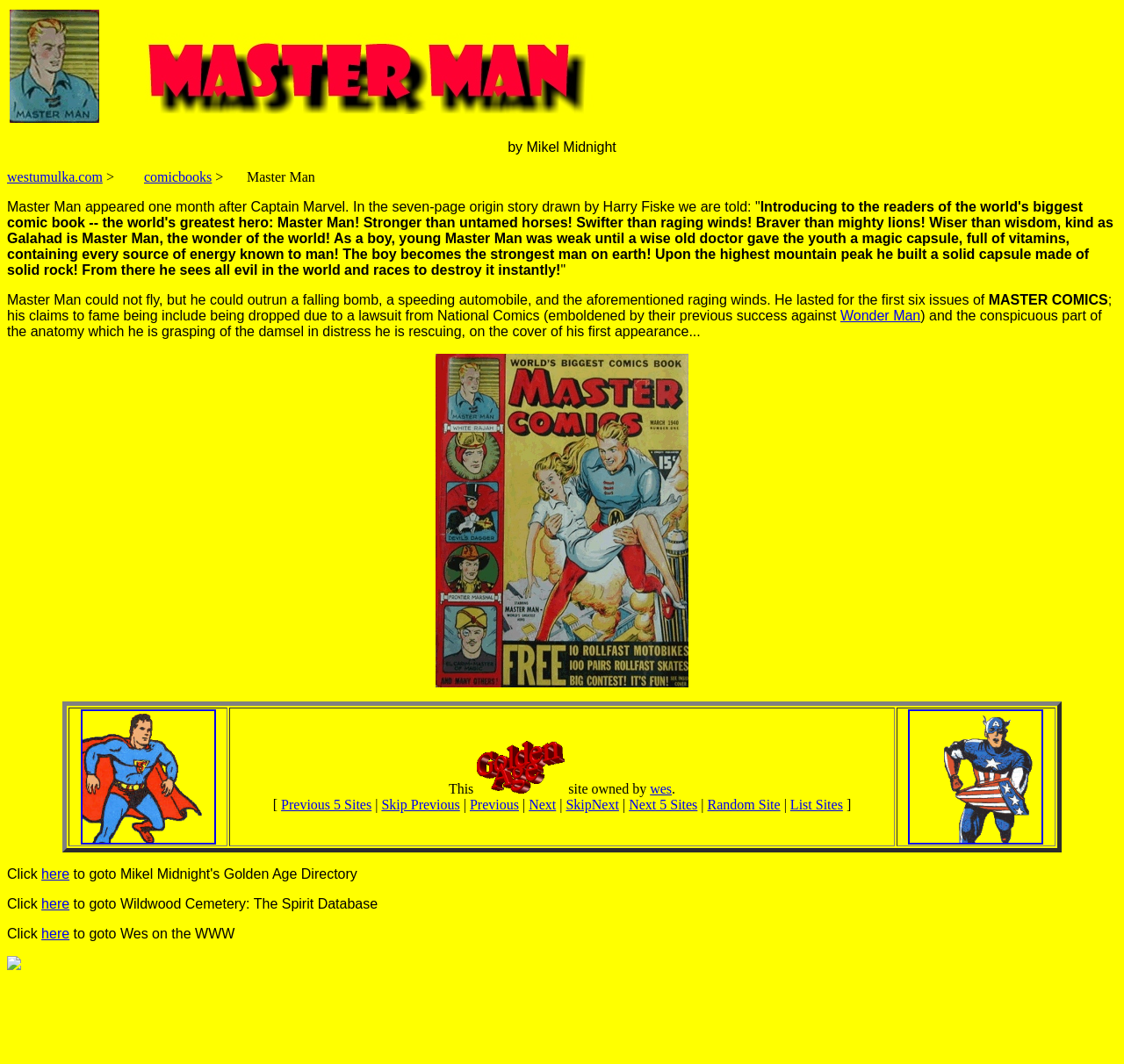Deliver a detailed narrative of the webpage's visual and textual elements.

The webpage is about Master Man, a comic book character. At the top, there is a table with two cells, one containing an image of Master Man and the other with the title "Title". Below this table, there is a line of text "by Mikel Midnight". 

Further down, there is another table with three cells, containing links to "westumulka.com", "comicbooks", and "Master Man". 

The main content of the page is a series of paragraphs describing Master Man's origin story, powers, and publication history. The text explains that Master Man appeared one month after Captain Marvel, had superhuman strength and speed, but could not fly. The character lasted for six issues before being dropped due to a lawsuit from National Comics. 

On the right side of the page, there is an image of the cover of Master Comics #1, which features Master Man rescuing a damsel in distress. 

At the bottom of the page, there is a navigation table with links to "Back", "Previous 5 Sites", "Skip Previous", "Previous", "Next", "SkipNext", "Next 5 Sites", "Random Site", and "List Sites". There are also links to "Wildwood Cemetery: The Spirit Database" and "Wes on the WWW". The page ends with a small image at the very bottom.